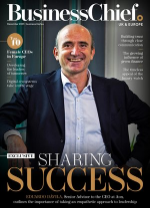What is the tone conveyed by the individual portrayed on the cover?
Using the image as a reference, answer the question with a short word or phrase.

Confidence and approachability